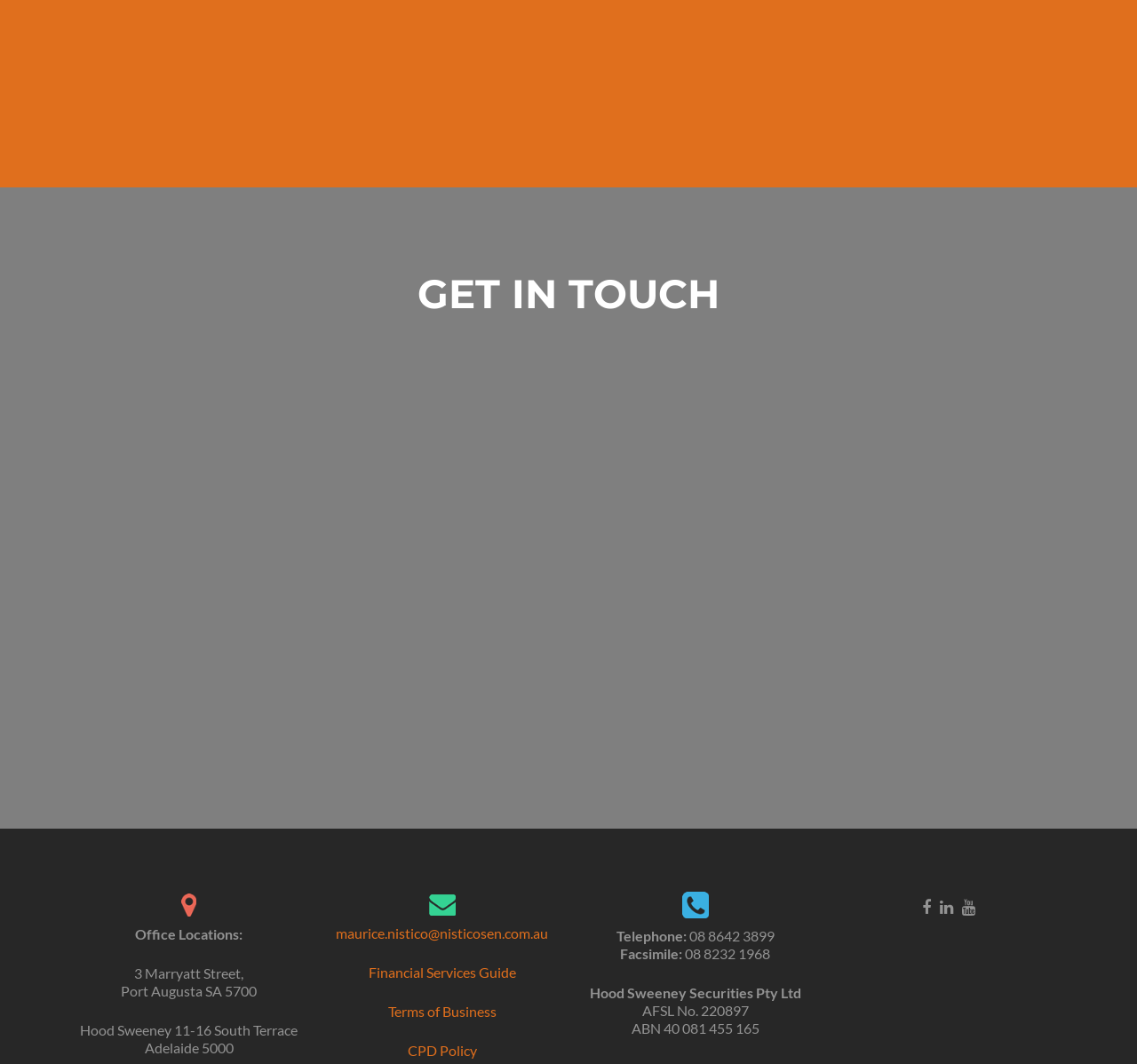From the webpage screenshot, predict the bounding box coordinates (top-left x, top-left y, bottom-right x, bottom-right y) for the UI element described here: name="myemail" placeholder="Your Email"

[0.316, 0.364, 0.59, 0.402]